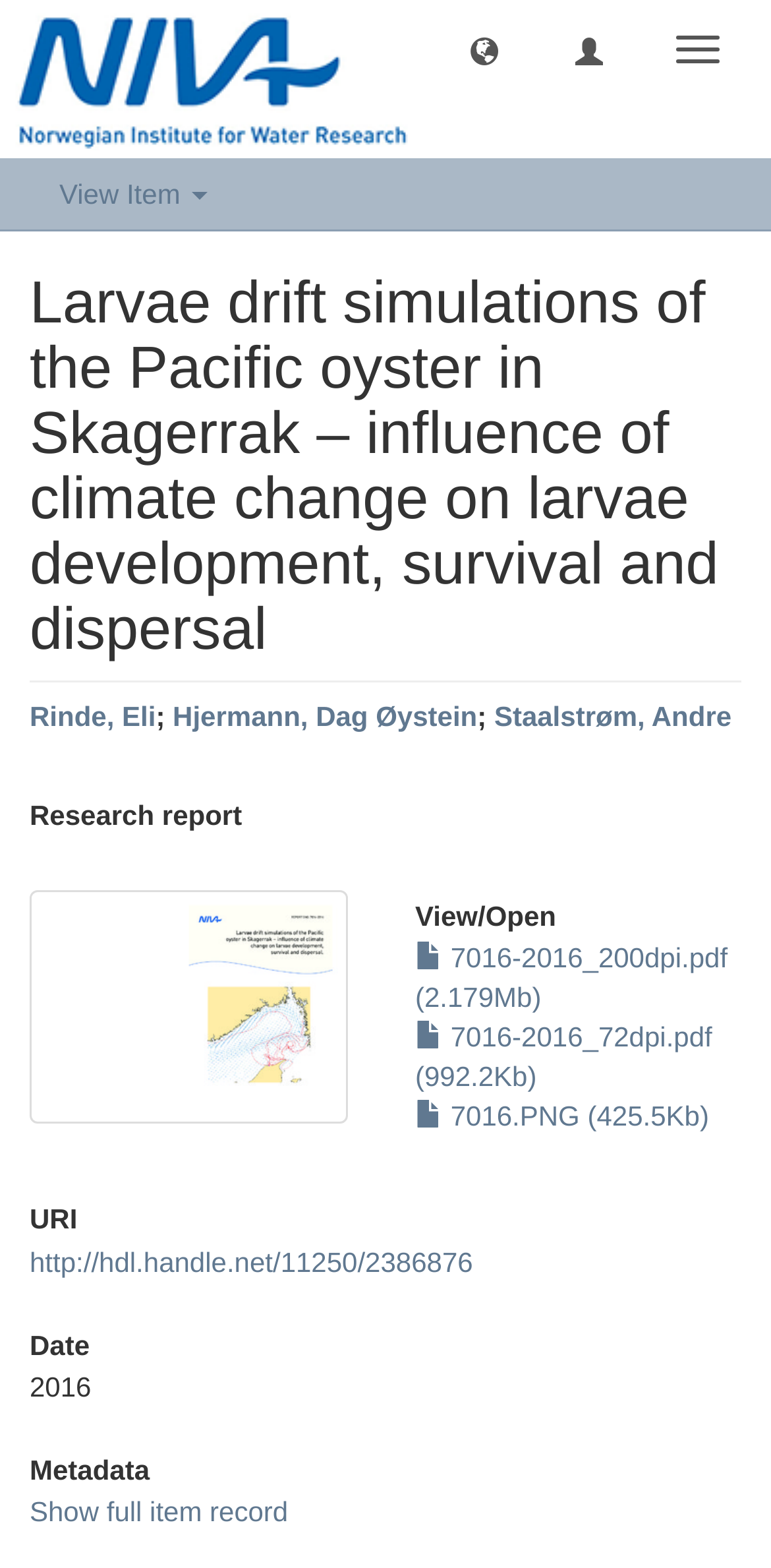Construct a comprehensive caption that outlines the webpage's structure and content.

This webpage is an archive page for a research report titled "Larvae drift simulations of the Pacific oyster in Skagerrak – influence of climate change on larvae development, survival and dispersal". At the top, there are four buttons: "Toggle navigation", an empty button, another empty button, and "View Item". 

Below the buttons, there is a heading with the title of the research report, which spans almost the entire width of the page. Underneath the title, there are three links to the authors' names: Rinde, Eli; Hjermann, Dag Øystein; and Staalstrøm, Andre.

Further down, there is a heading labeled "Research report". Next to it, there is a thumbnail image. Below the image, there is a heading "View/ Open" followed by three links to different versions of the report in PDF format, with varying file sizes. 

On the left side of the page, there are several headings and links, including "URI" with a link to the report's URL, "Date" with the year "2016", "Metadata", and a link to "Show full item record".